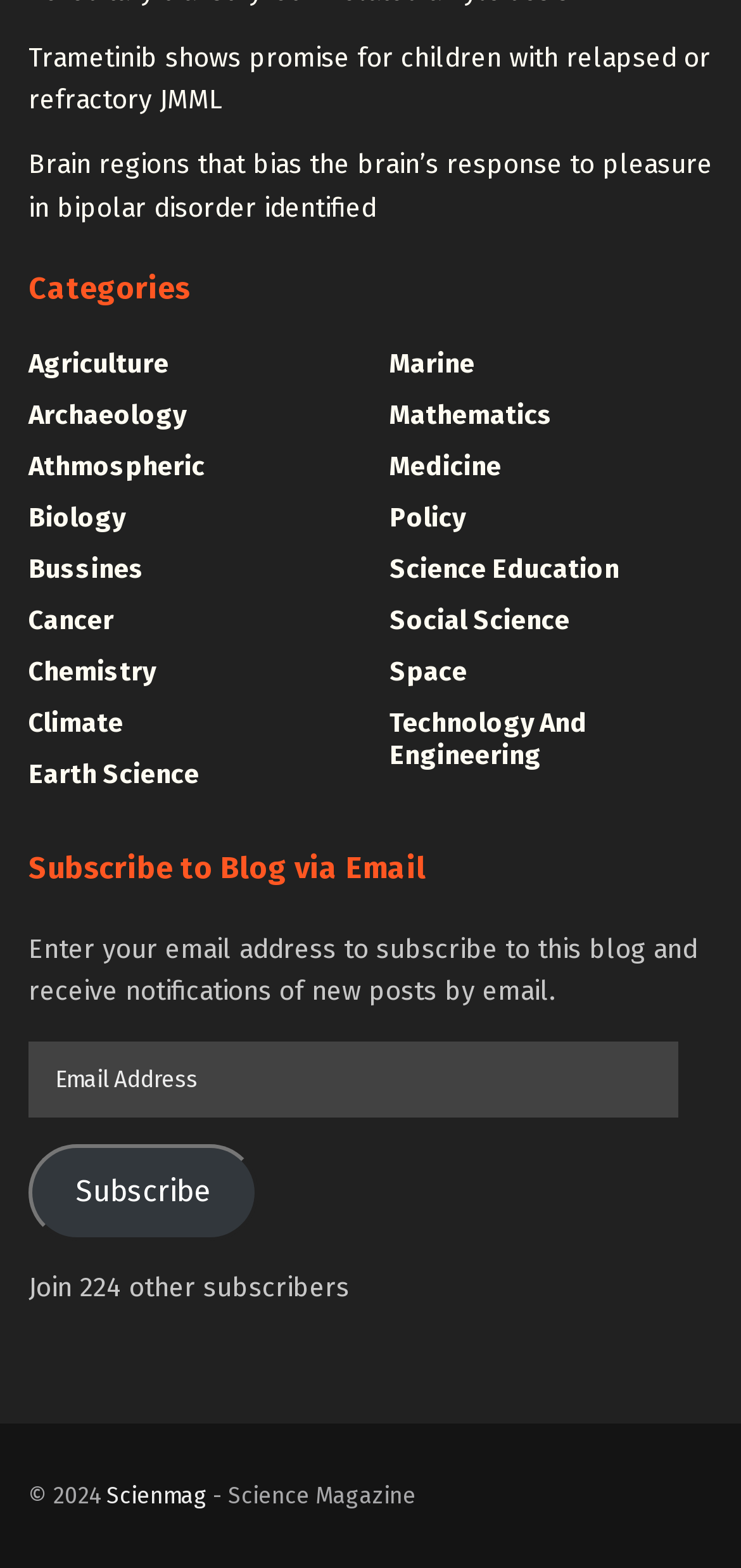Give the bounding box coordinates for this UI element: "Space". The coordinates should be four float numbers between 0 and 1, arranged as [left, top, right, bottom].

[0.526, 0.419, 0.631, 0.439]